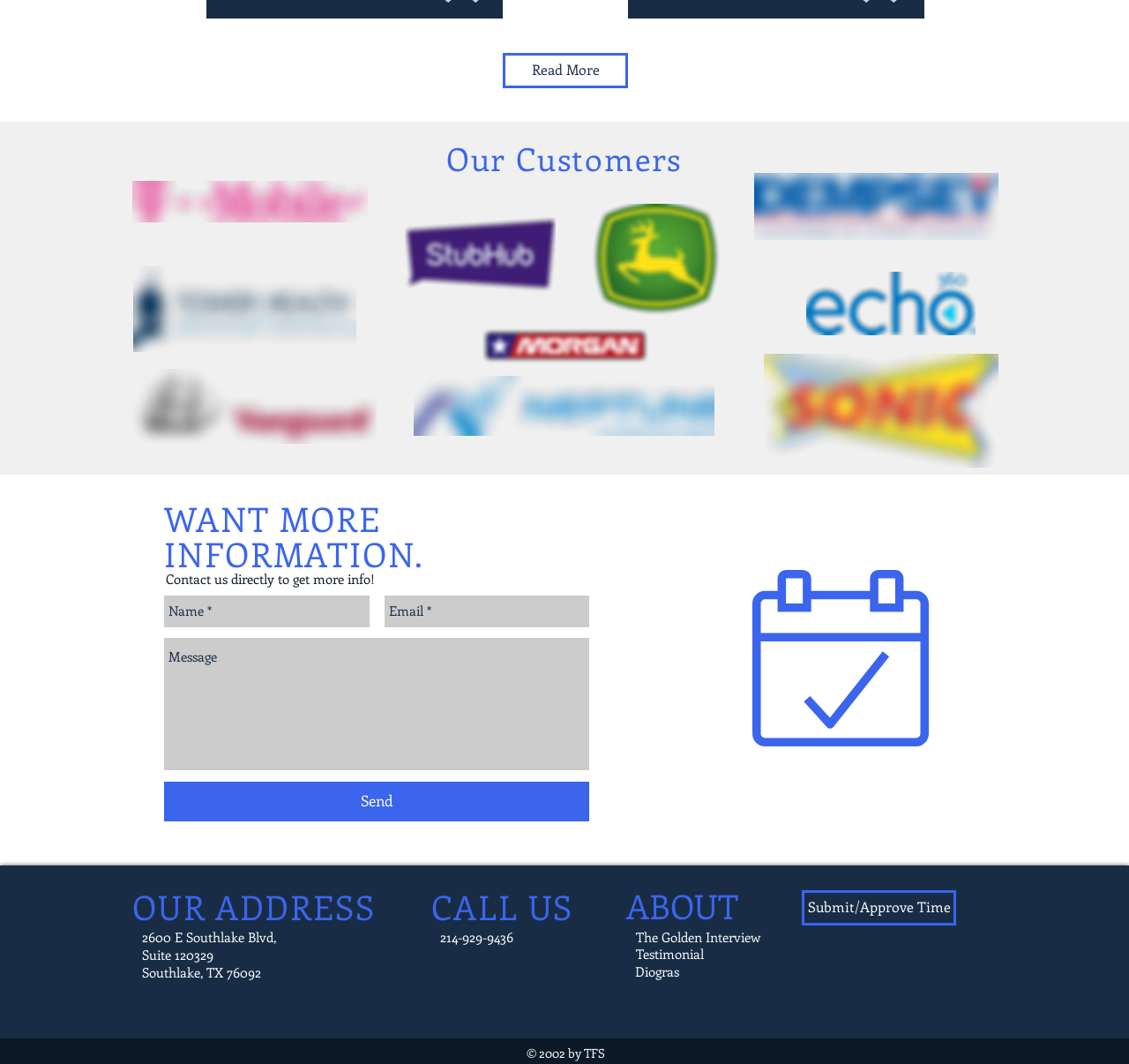Identify the bounding box coordinates for the UI element that matches this description: "Submit/Approve Time".

[0.71, 0.836, 0.847, 0.87]